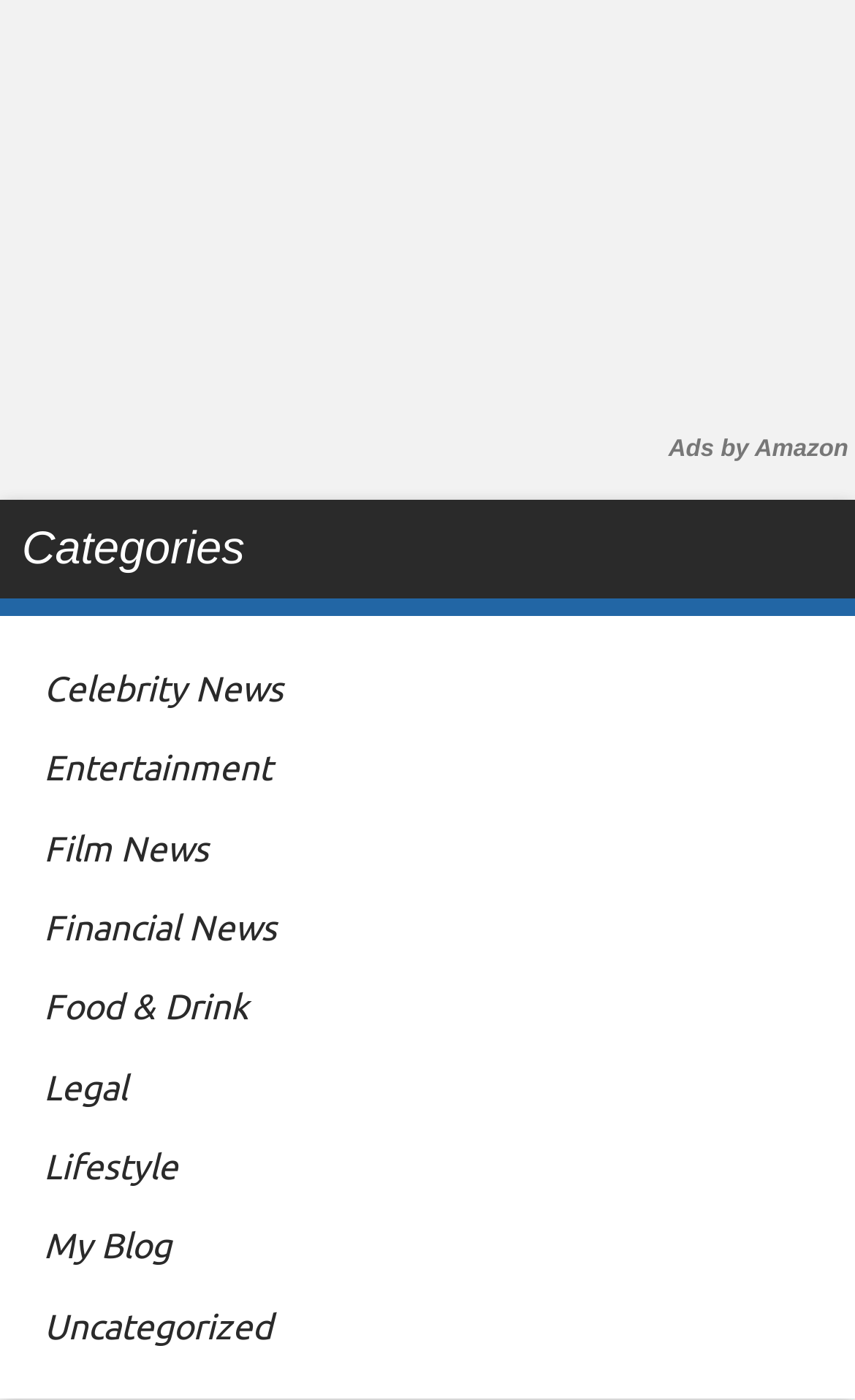Bounding box coordinates should be provided in the format (top-left x, top-left y, bottom-right x, bottom-right y) with all values between 0 and 1. Identify the bounding box for this UI element: Entertainment

[0.051, 0.534, 0.318, 0.562]